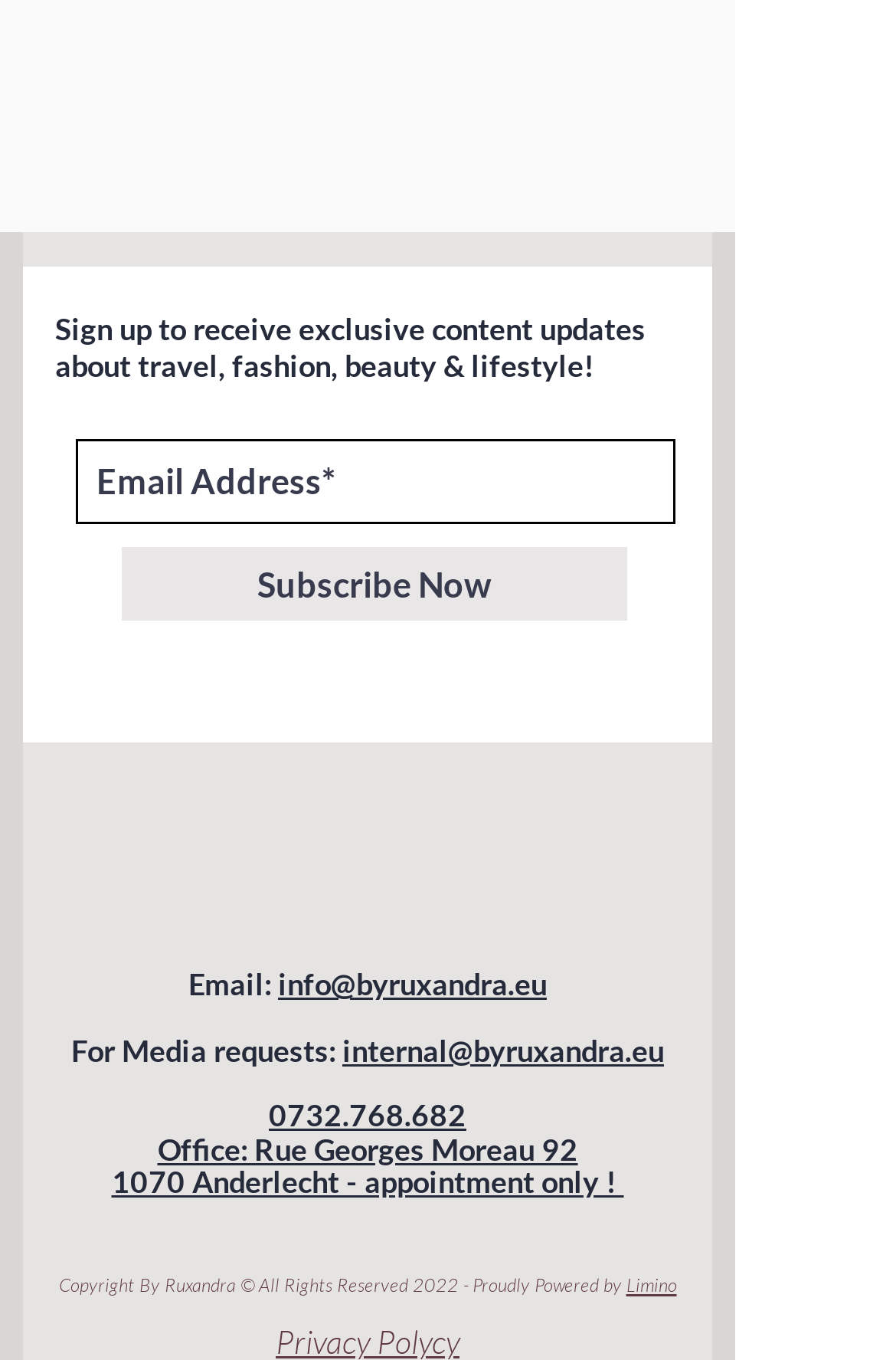Locate the bounding box coordinates of the clickable element to fulfill the following instruction: "View YouTube channel". Provide the coordinates as four float numbers between 0 and 1 in the format [left, top, right, bottom].

[0.377, 0.189, 0.418, 0.216]